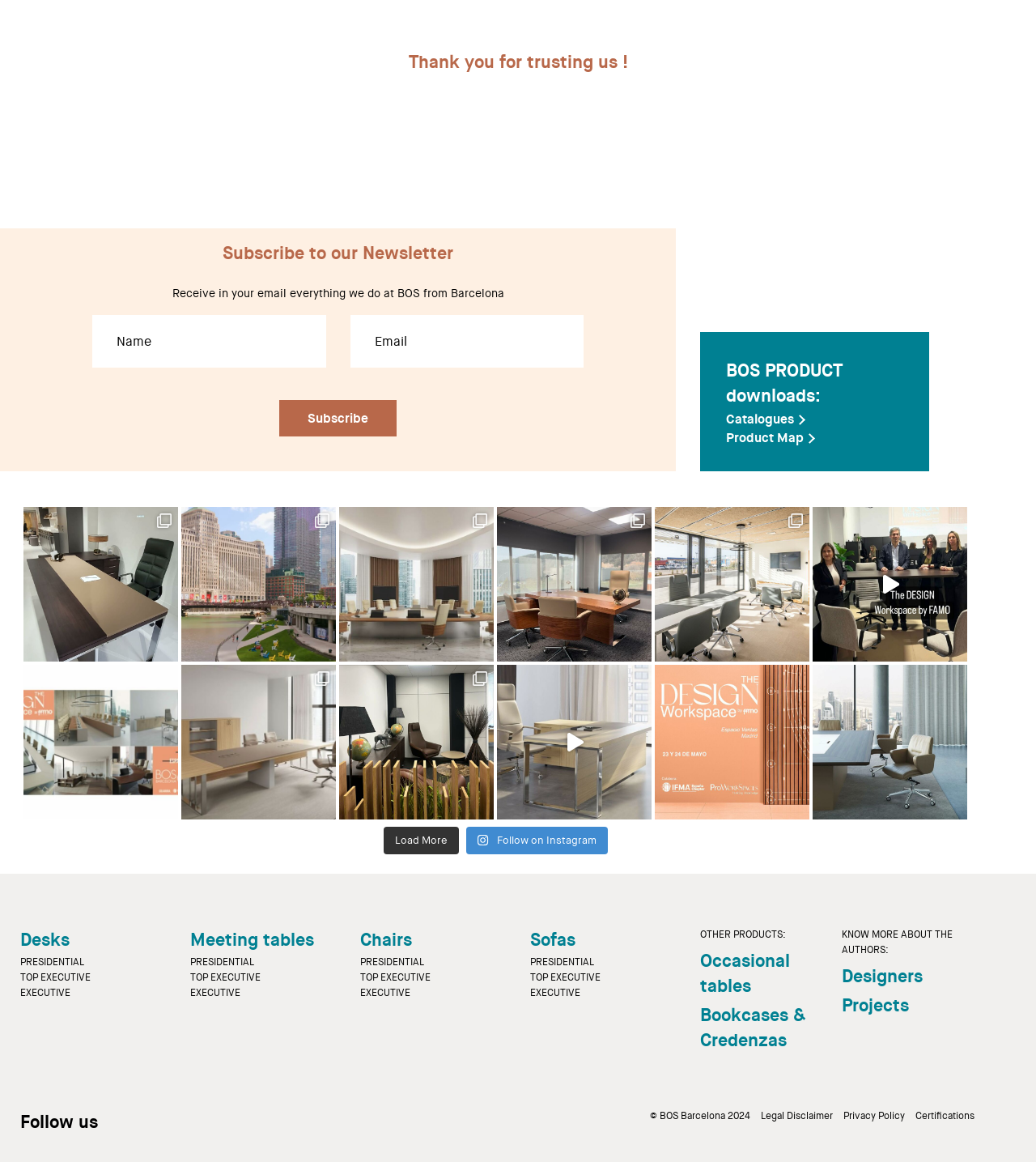Find the bounding box coordinates of the element's region that should be clicked in order to follow the given instruction: "Follow on Instagram". The coordinates should consist of four float numbers between 0 and 1, i.e., [left, top, right, bottom].

[0.45, 0.712, 0.586, 0.735]